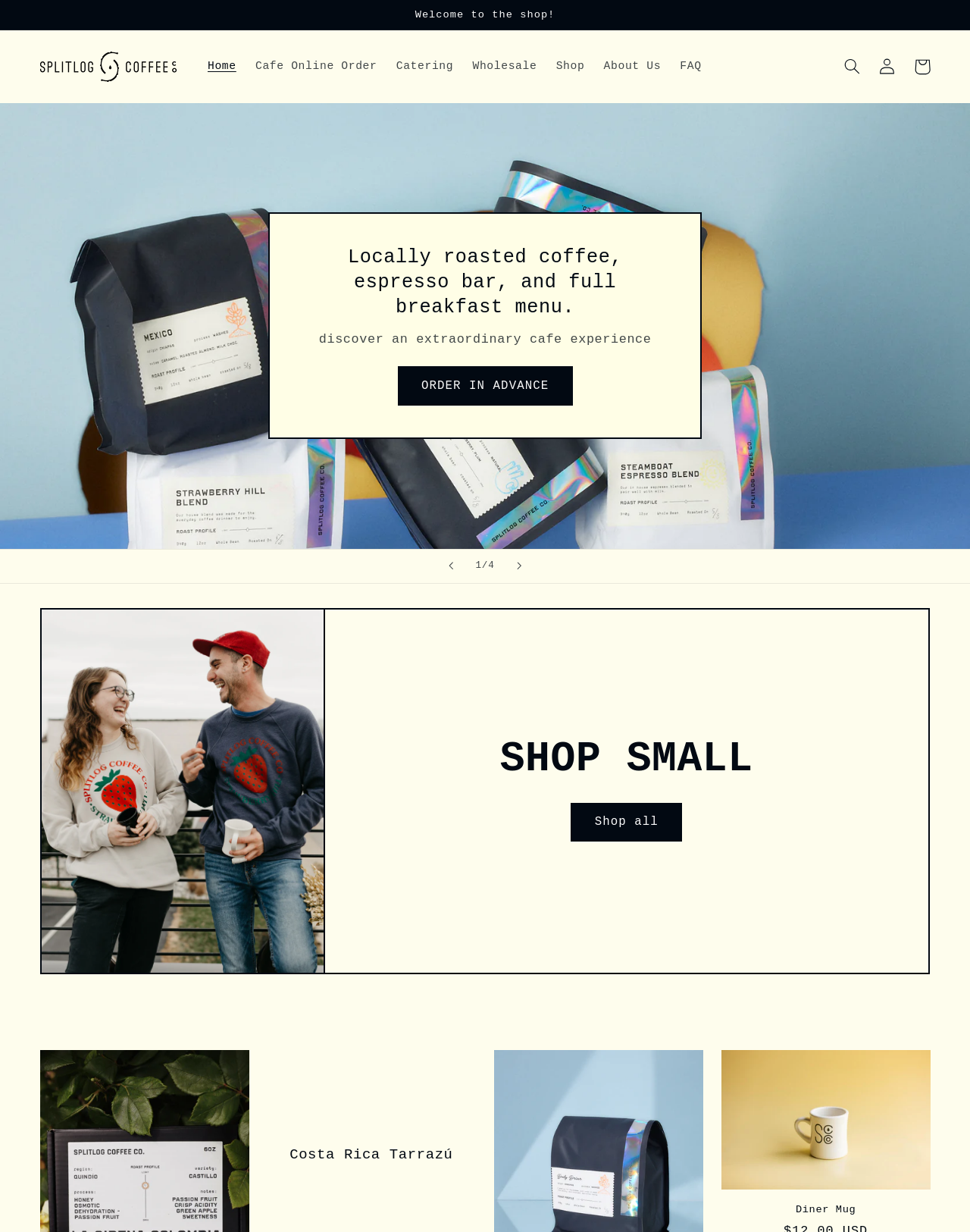Give a one-word or short phrase answer to this question: 
What is the name of the coffee company?

Splitlog Coffee Company